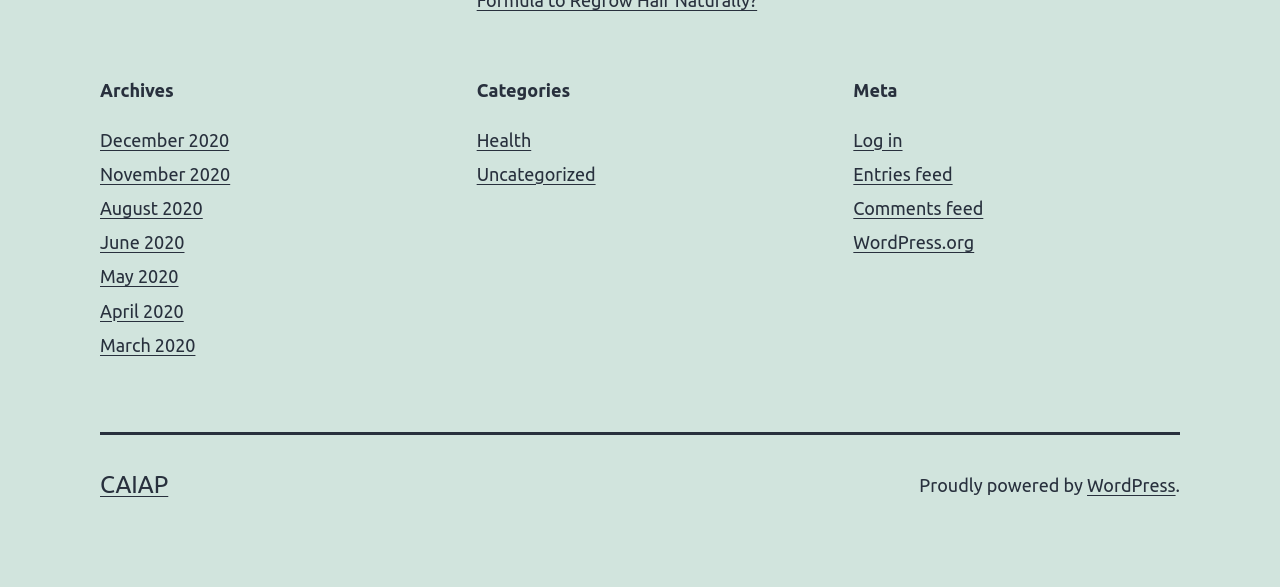Extract the bounding box coordinates of the UI element described: "Entries feed". Provide the coordinates in the format [left, top, right, bottom] with values ranging from 0 to 1.

[0.667, 0.279, 0.744, 0.313]